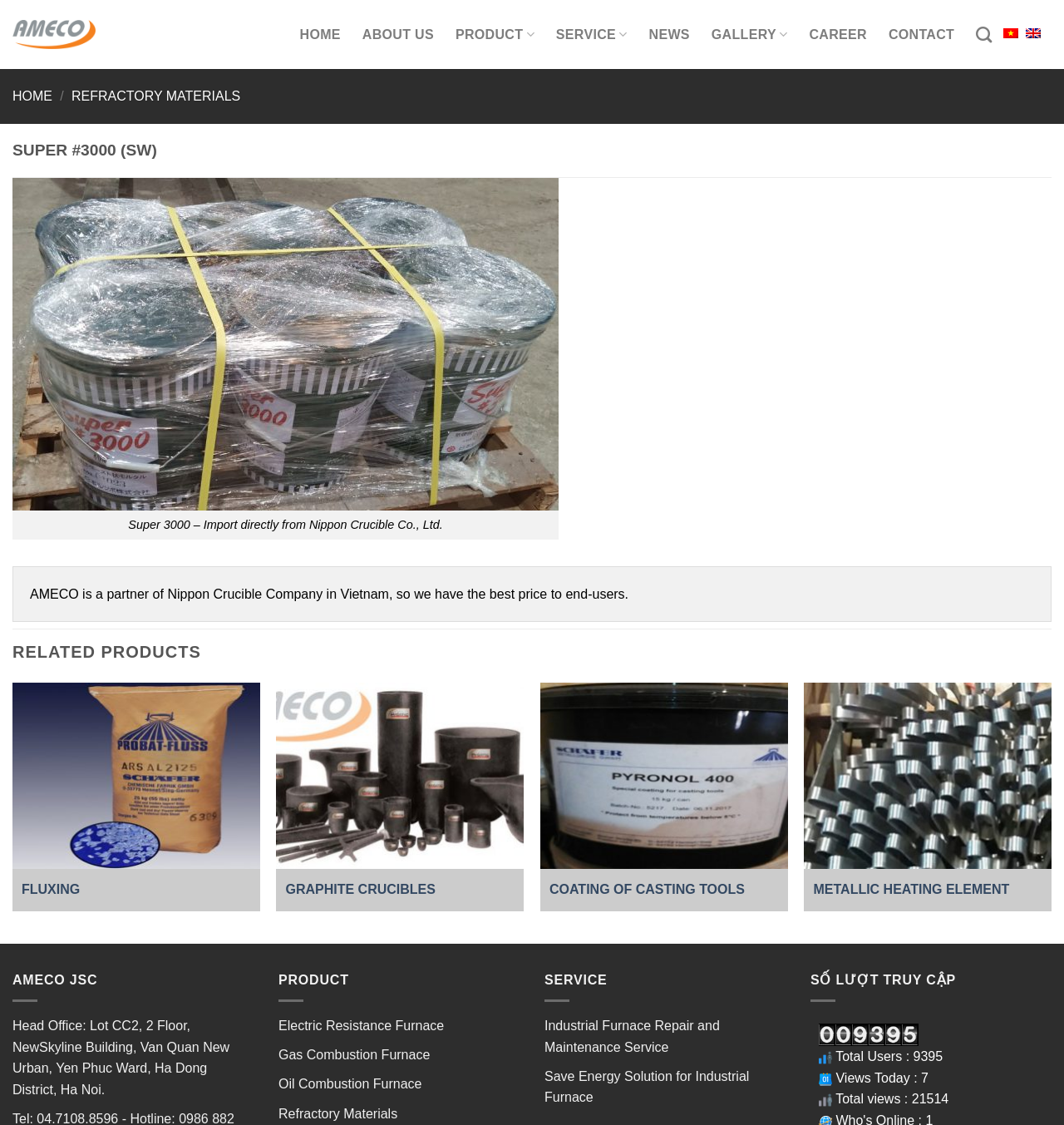How many total users are there?
Deliver a detailed and extensive answer to the question.

The total number of users is displayed at the bottom of the webpage, which is '9395'. This can be found by looking at the statistics section at the bottom of the webpage, where the total number of users is displayed.